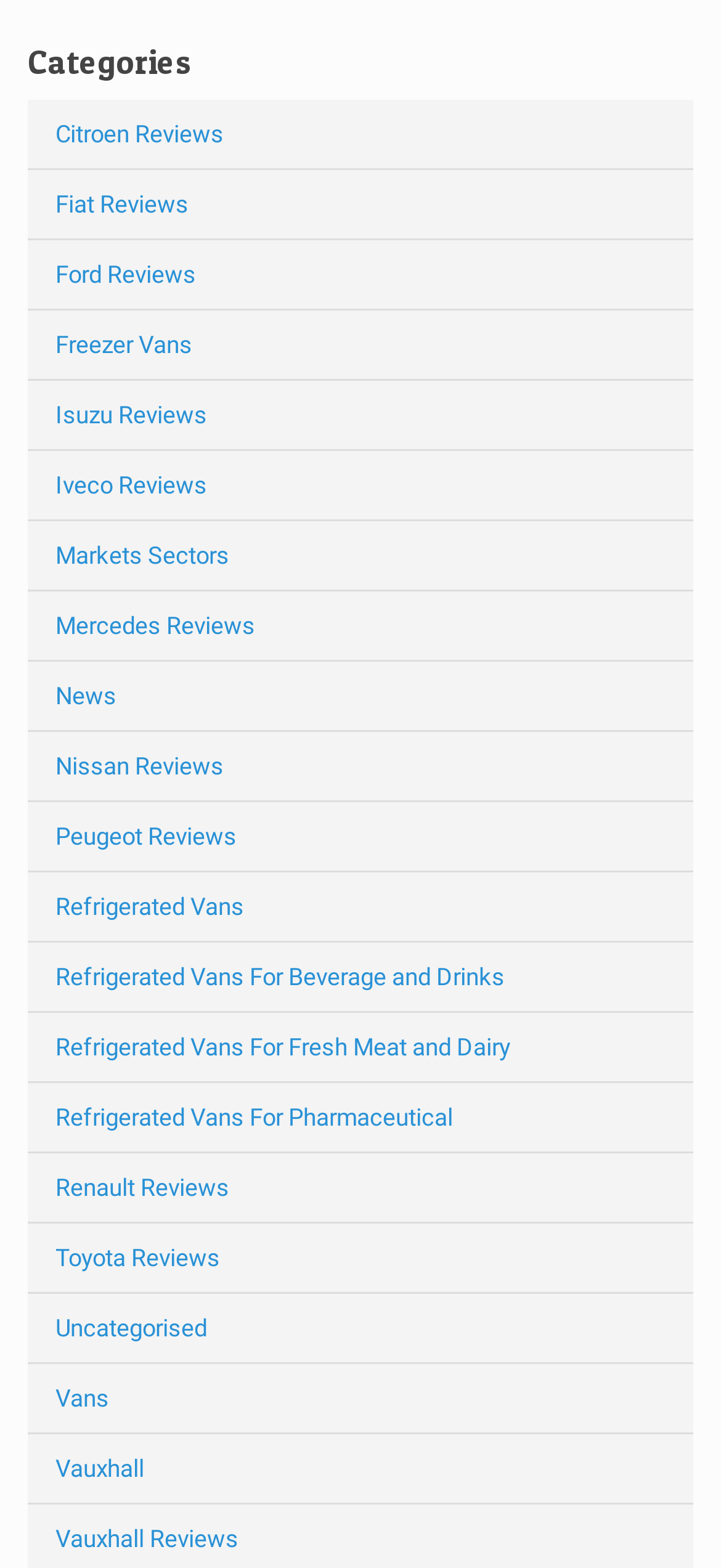Can you find the bounding box coordinates for the element to click on to achieve the instruction: "Learn about freezer vans"?

[0.038, 0.199, 0.962, 0.242]